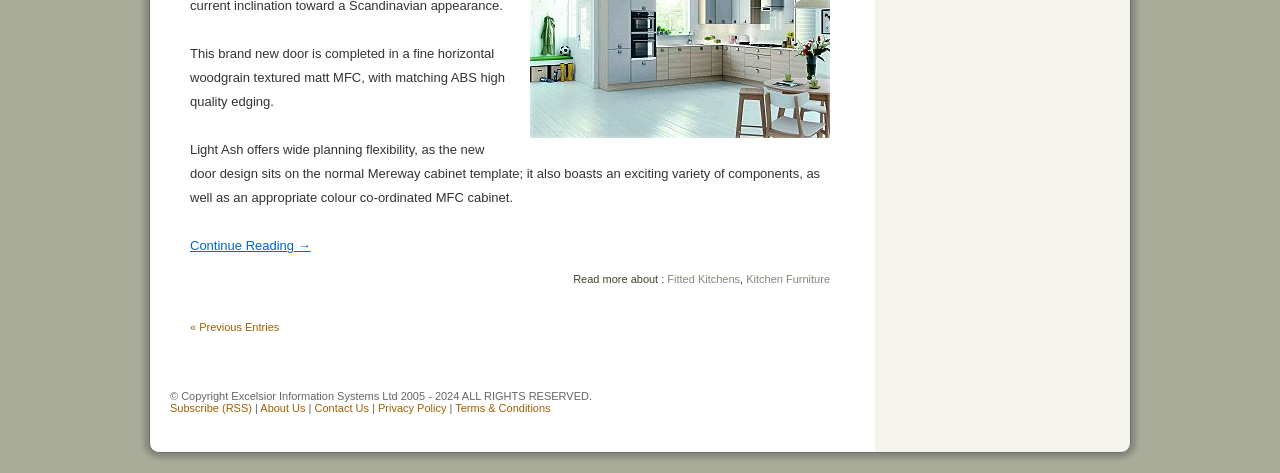What is the color of the cabinet?
From the details in the image, answer the question comprehensively.

The color of the cabinet is mentioned in the first paragraph of the webpage, which states that 'Light Ash offers wide planning flexibility, as the new door design sits on the normal Mereway cabinet template; it also boasts an exciting variety of components, as well as an appropriate colour co-ordinated MFC cabinet.' Therefore, the color of the cabinet is Light Ash.